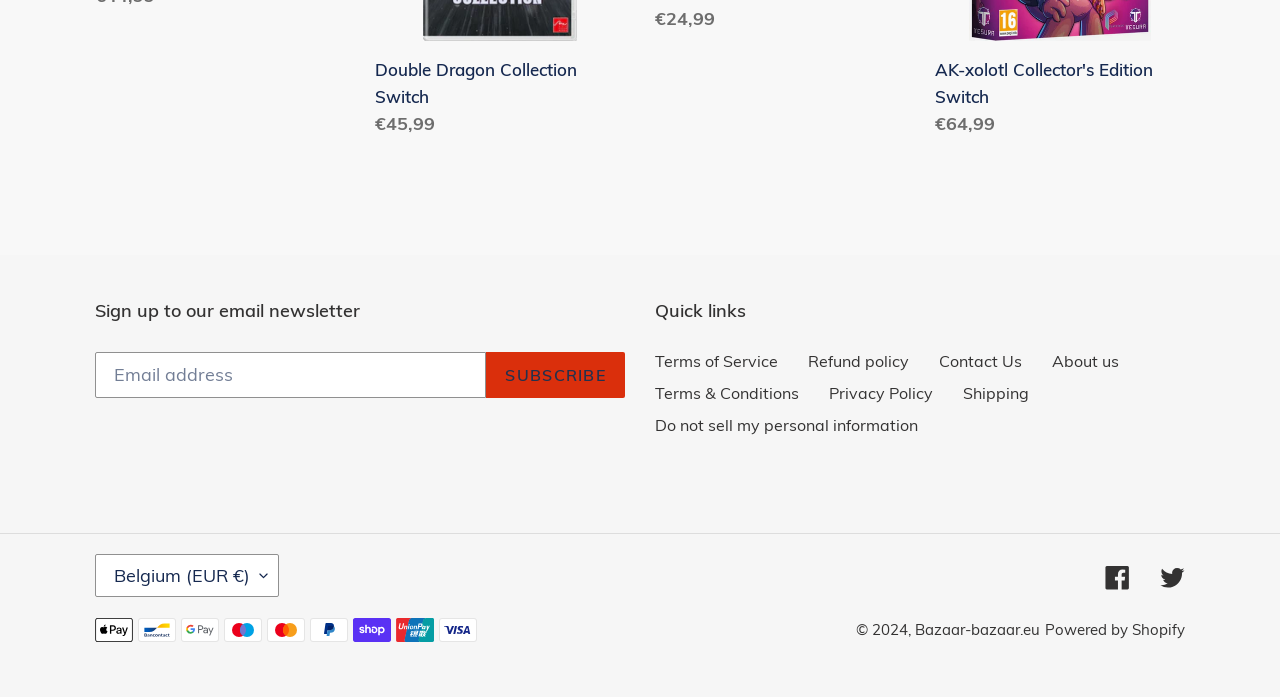Locate the bounding box coordinates of the area you need to click to fulfill this instruction: 'Subscribe to newsletter'. The coordinates must be in the form of four float numbers ranging from 0 to 1: [left, top, right, bottom].

[0.38, 0.504, 0.488, 0.57]